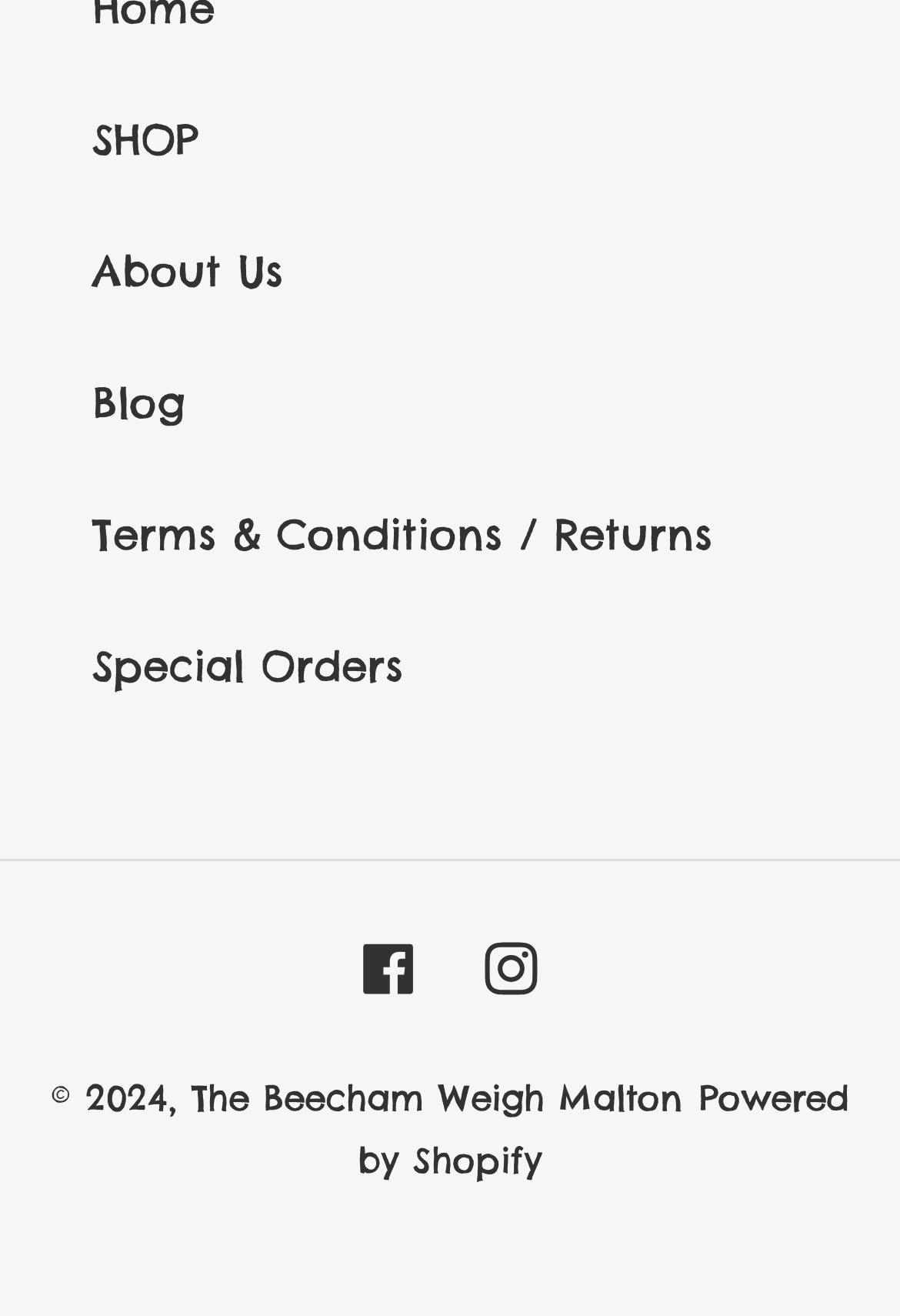Using floating point numbers between 0 and 1, provide the bounding box coordinates in the format (top-left x, top-left y, bottom-right x, bottom-right y). Locate the UI element described here: Terms & Conditions / Returns

[0.103, 0.386, 0.792, 0.427]